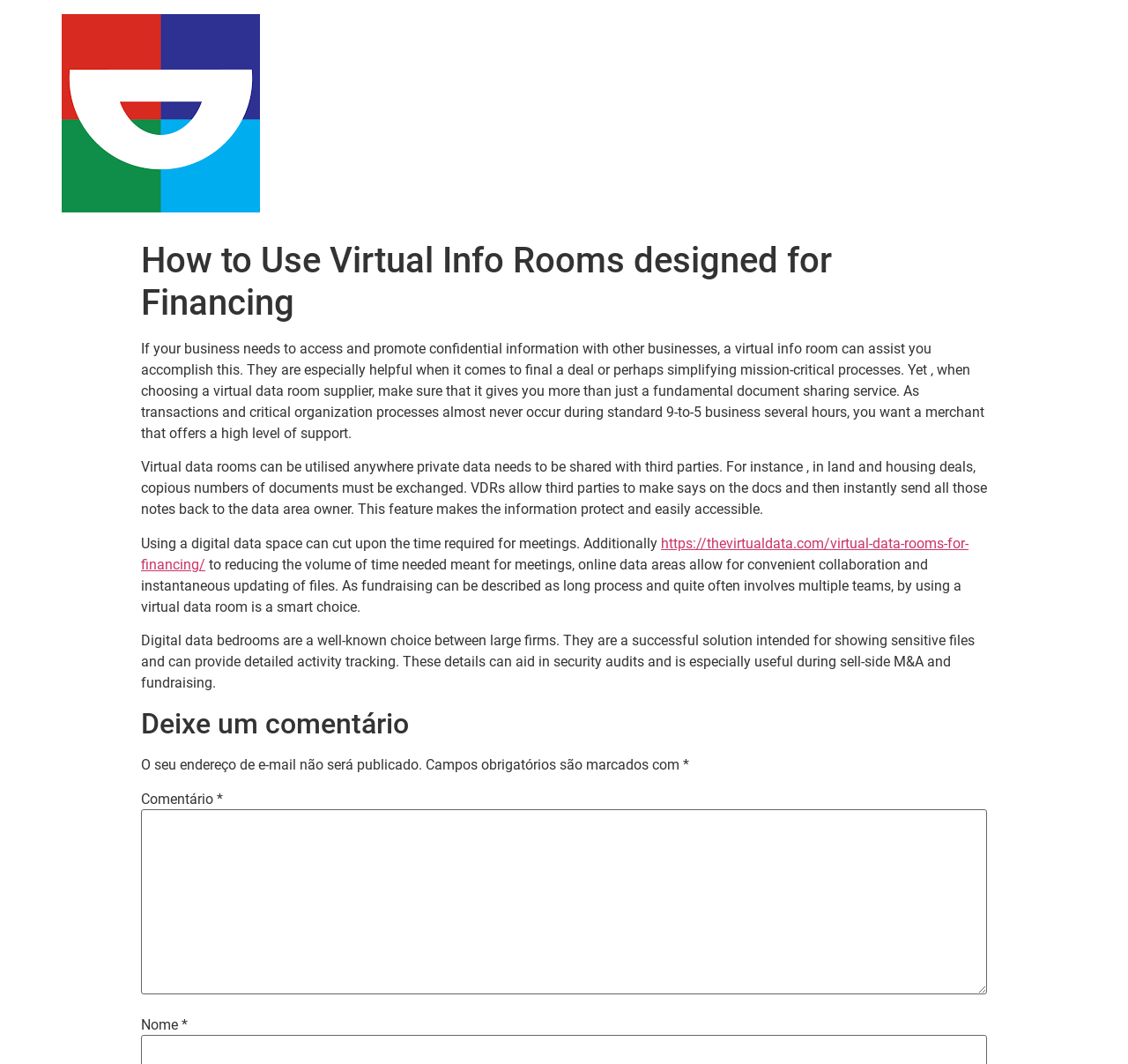Describe all significant elements and features of the webpage.

The webpage is about using virtual info rooms for financing, specifically in São Paulo. At the top left, there is a link to "São Paulo" accompanied by an image of the same name. Below this, there is a header that reads "How to Use Virtual Info Rooms designed for Financing". 

The main content of the page is divided into four paragraphs of text. The first paragraph explains the benefits of using virtual info rooms for businesses, including accessing and promoting confidential information with other businesses. The second paragraph discusses the use of virtual data rooms in land and housing deals, where they allow third parties to make notes on documents and send them back to the data room owner. 

The third paragraph is cut off, but it appears to be discussing the time-saving benefits of using digital data spaces for meetings. There is a link to a related webpage in the middle of this paragraph. The fourth paragraph explains how digital data rooms are a popular choice among large firms, providing a secure solution for sharing sensitive files and offering detailed activity tracking.

Below the main content, there is a section for leaving a comment. This section includes a heading that reads "Deixe um comentário", followed by a note that the commenter's email address will not be published. There are also fields for entering a comment, name, and other required information.